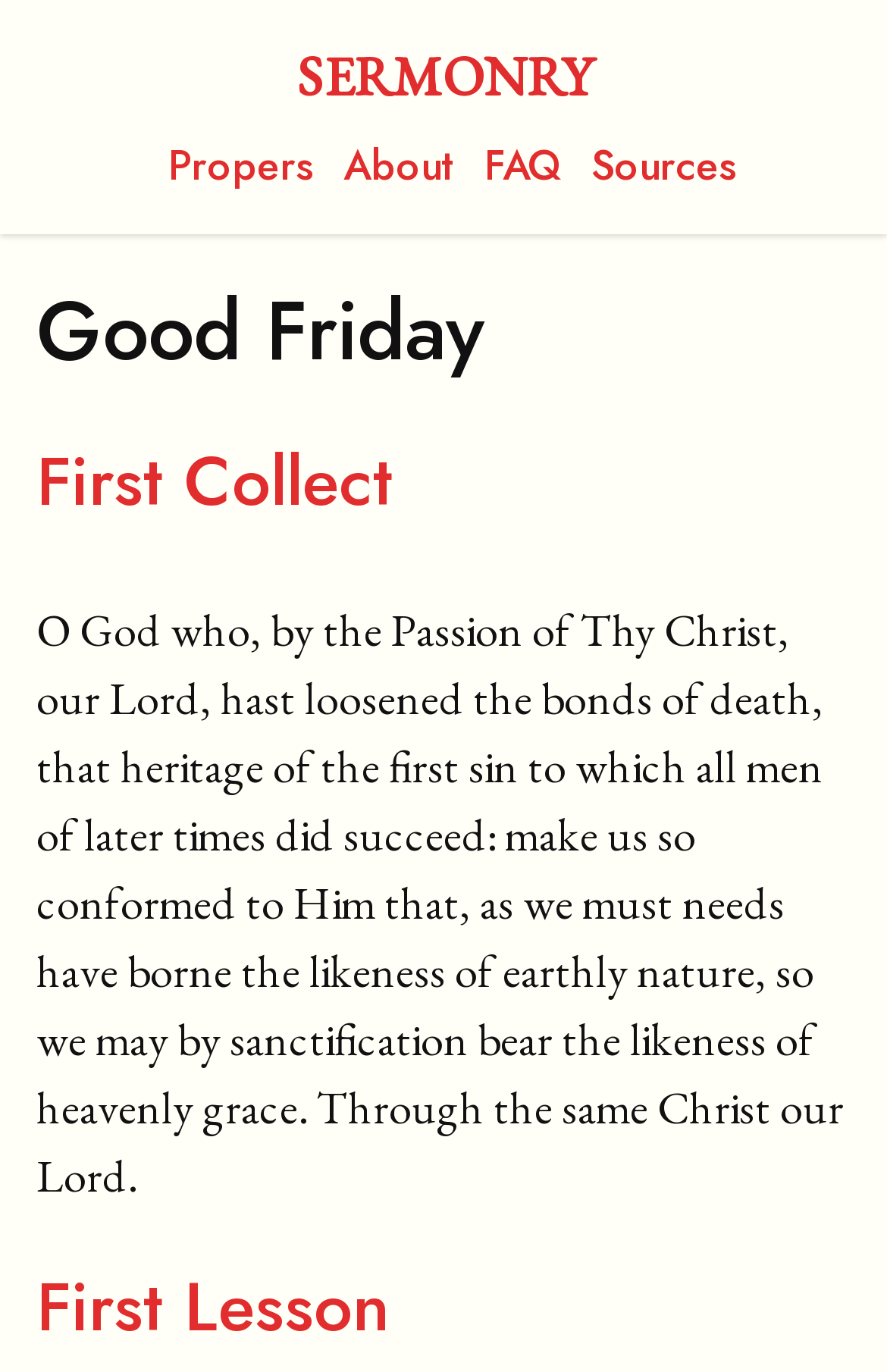Determine the bounding box coordinates of the UI element described by: "First Collect".

[0.041, 0.313, 0.959, 0.388]